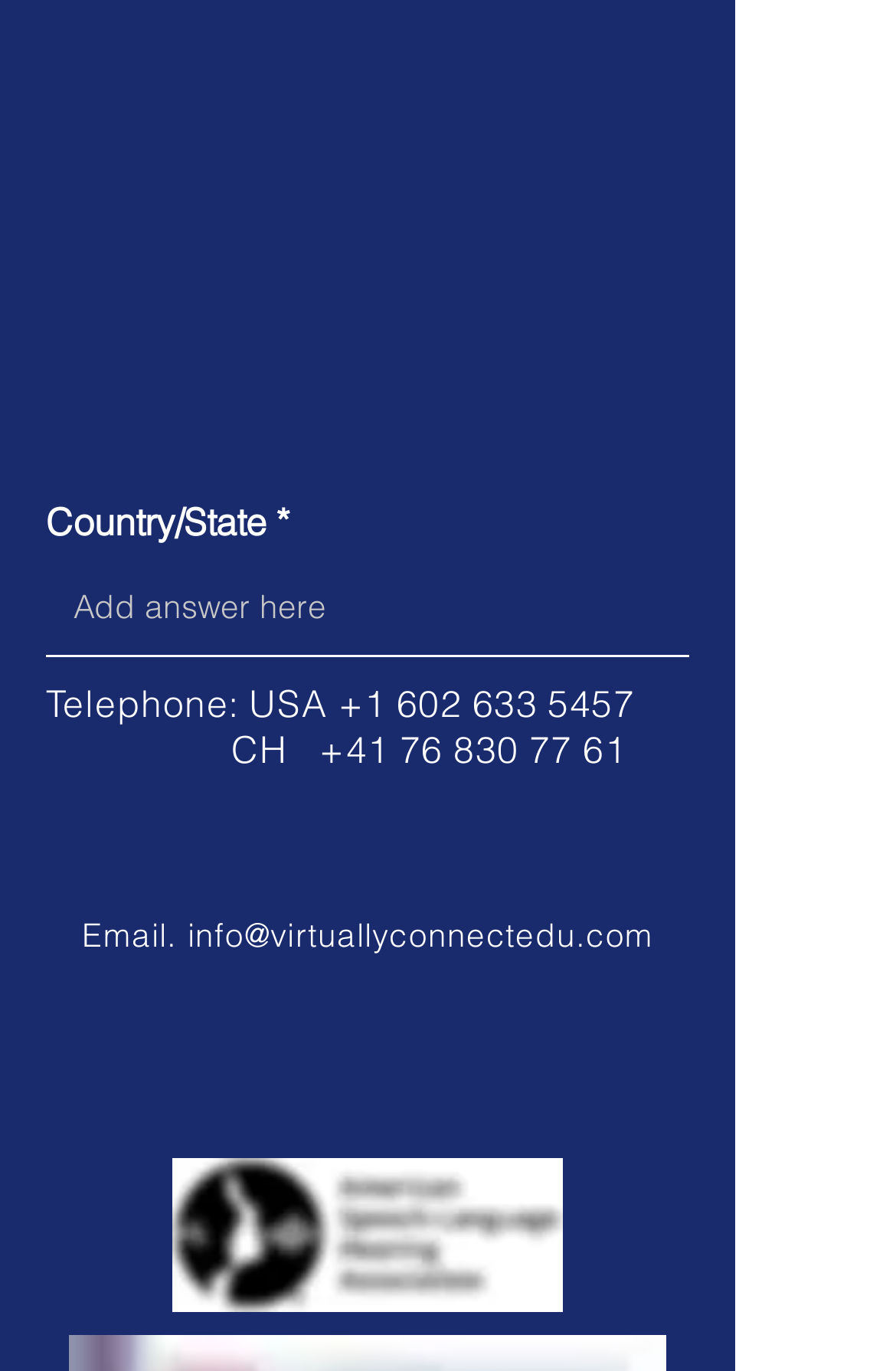Can you provide the bounding box coordinates for the element that should be clicked to implement the instruction: "Contact via email"?

[0.209, 0.667, 0.729, 0.697]